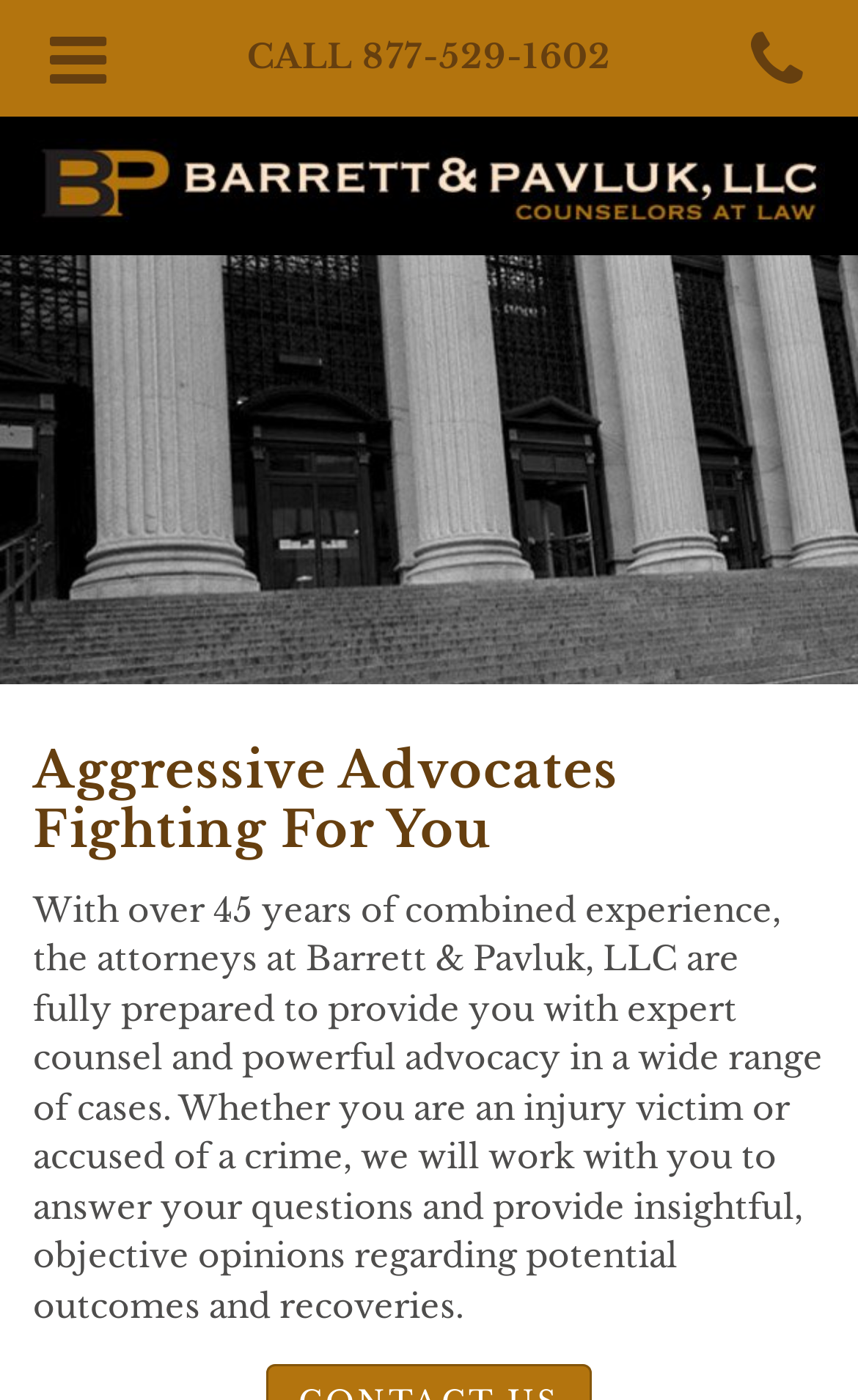Carefully examine the image and provide an in-depth answer to the question: What type of cases do the attorneys handle?

I found this information by reading the static text that describes the types of cases the attorneys handle, which is located below the heading 'Aggressive Advocates Fighting For You'.